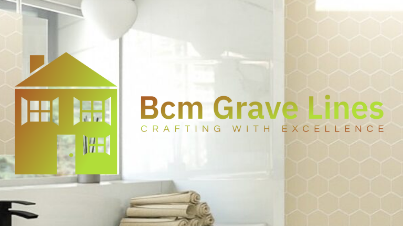Answer the question in one word or a short phrase:
What is the focus of the bathroom decor?

Modern elegance and functionality